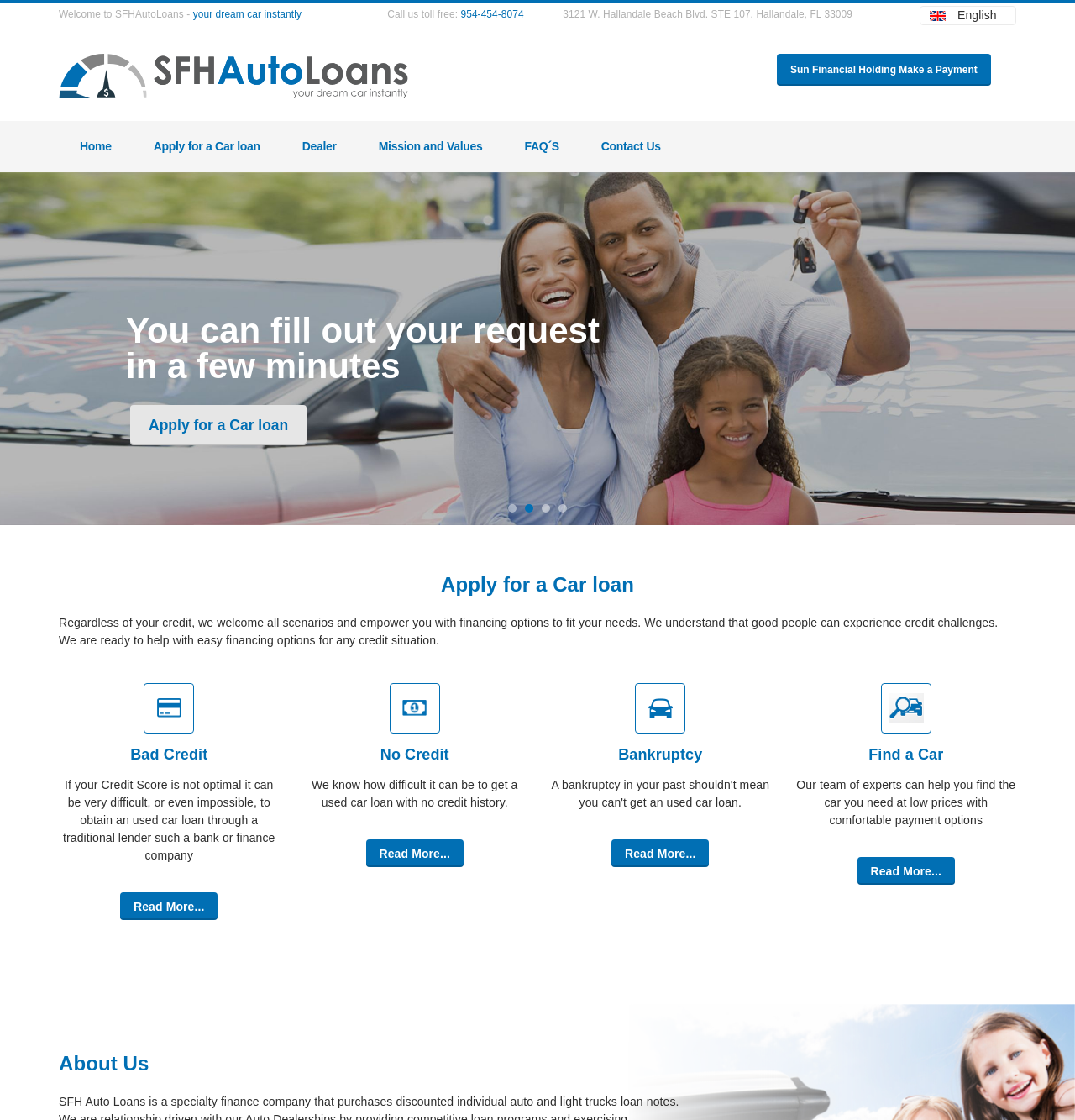Provide the bounding box coordinates of the HTML element this sentence describes: "Mission and Values".

[0.333, 0.108, 0.468, 0.153]